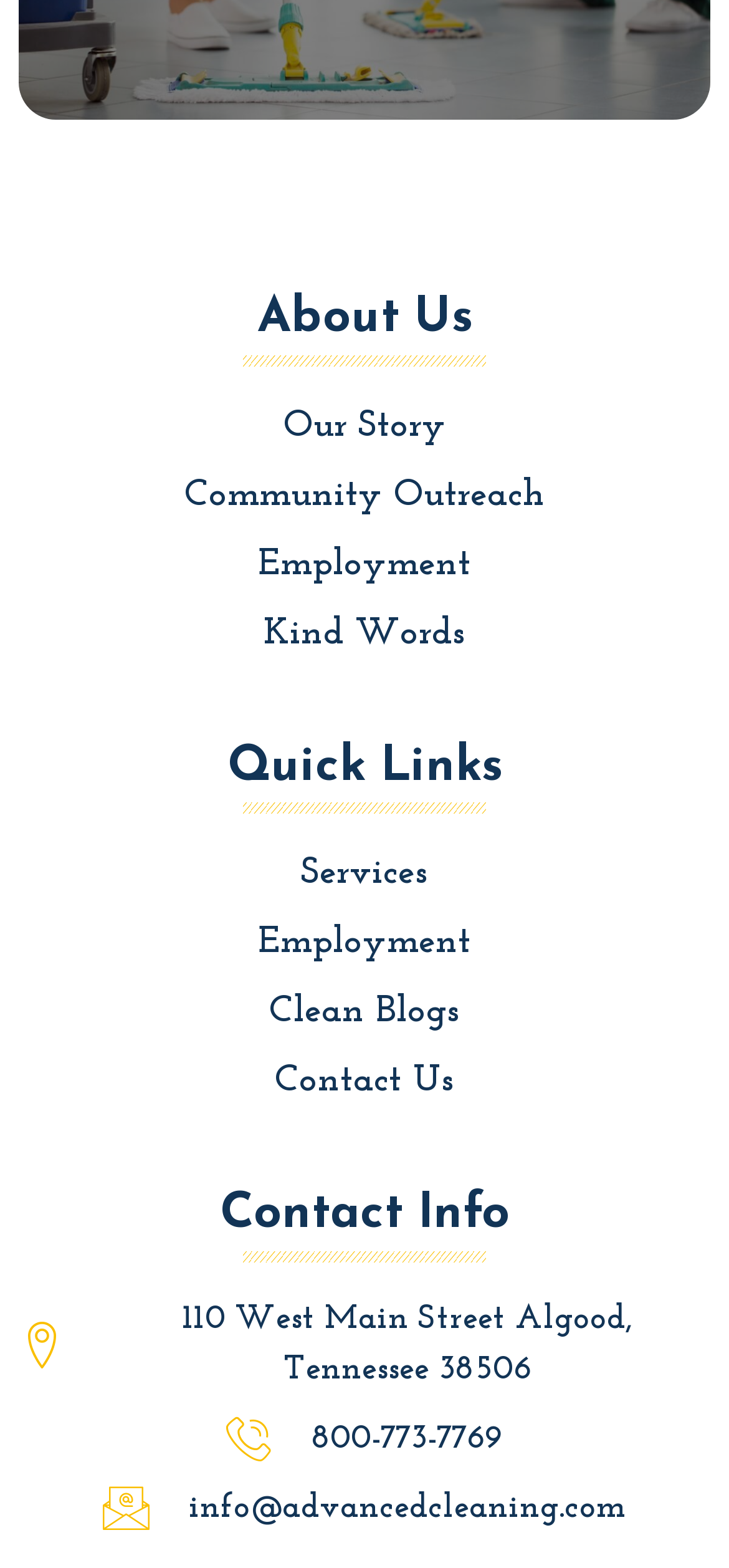Please identify the bounding box coordinates of the element on the webpage that should be clicked to follow this instruction: "Learn about the company's story". The bounding box coordinates should be given as four float numbers between 0 and 1, formatted as [left, top, right, bottom].

[0.026, 0.254, 0.974, 0.289]